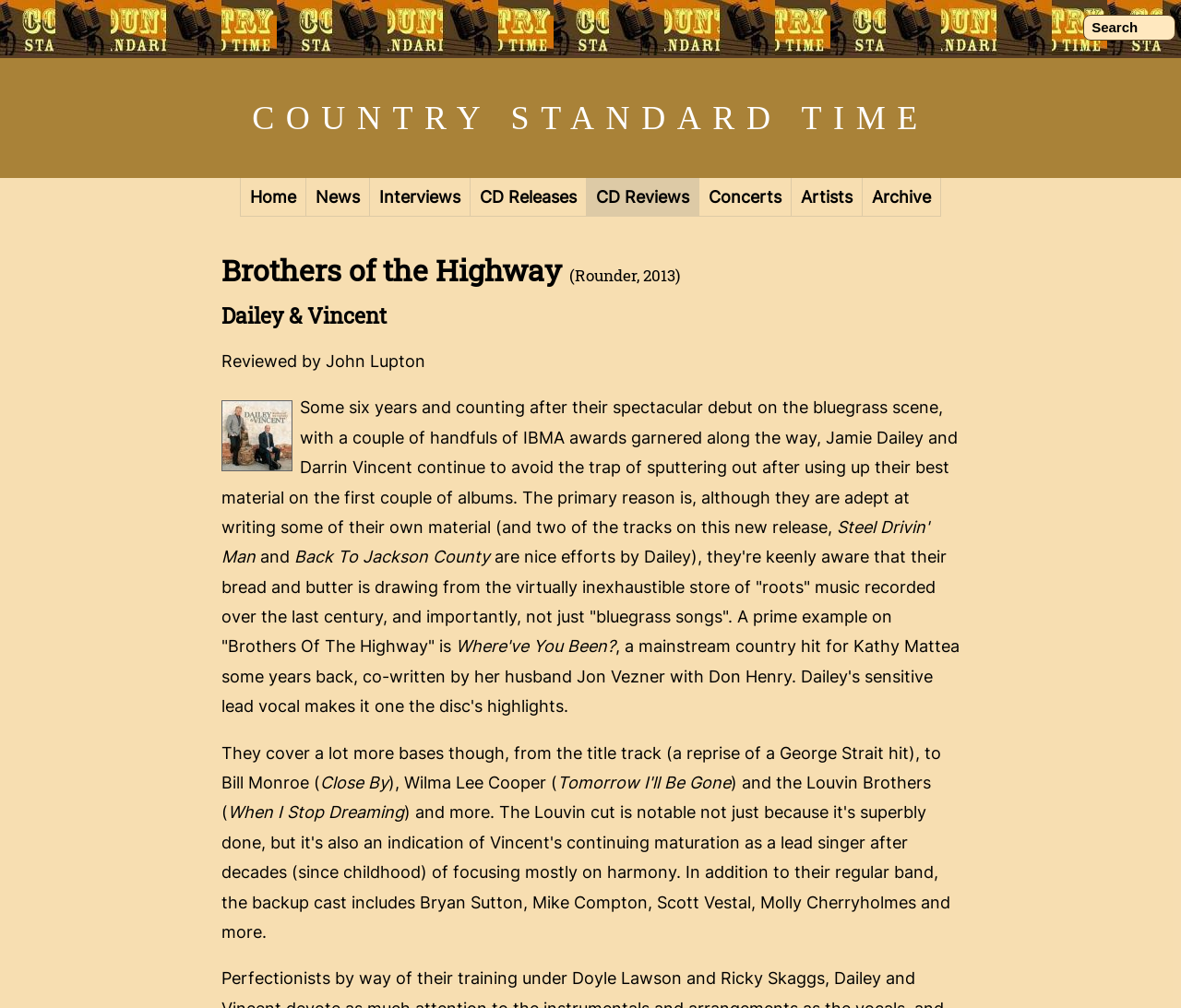Please indicate the bounding box coordinates for the clickable area to complete the following task: "Check out Concerts". The coordinates should be specified as four float numbers between 0 and 1, i.e., [left, top, right, bottom].

[0.592, 0.177, 0.67, 0.215]